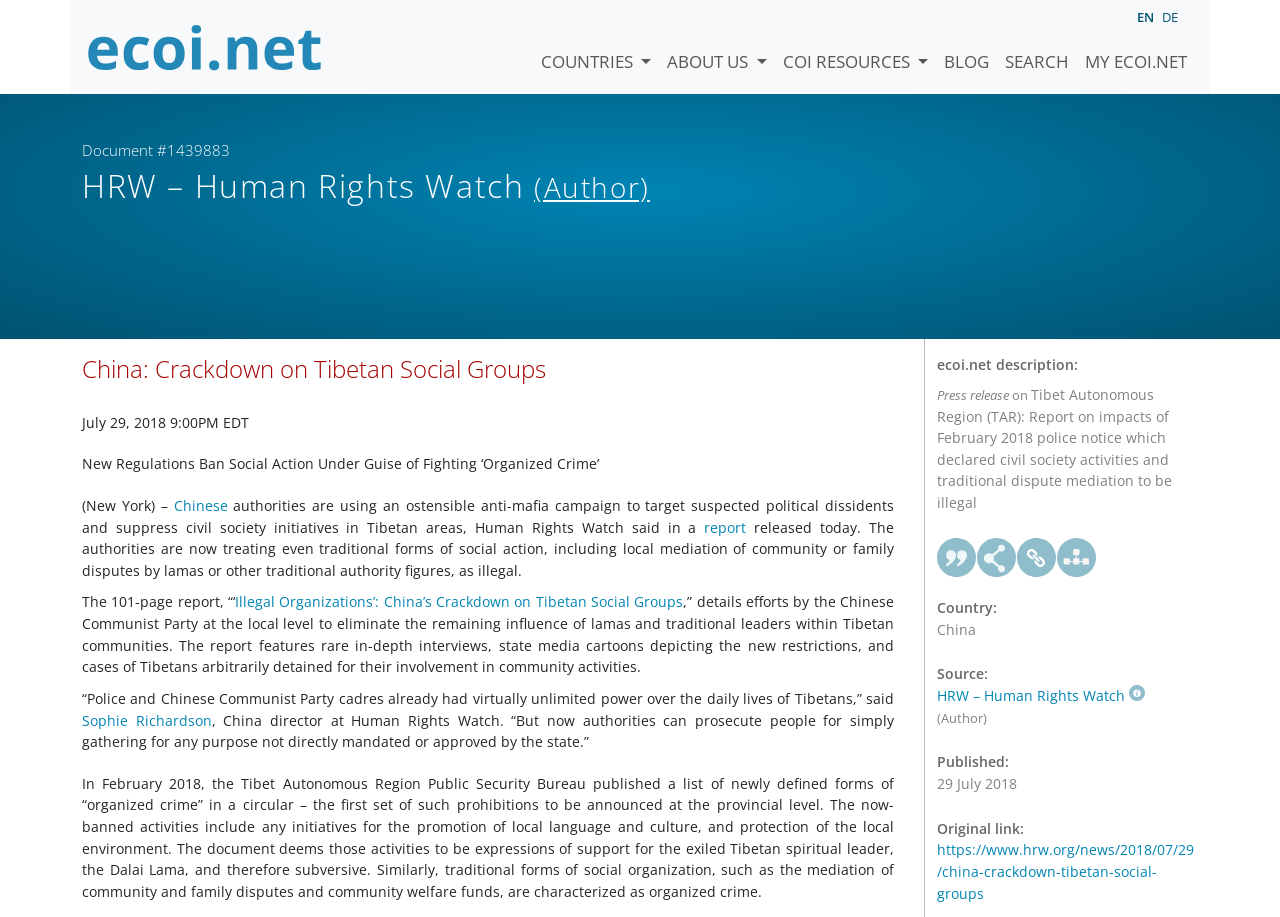Please analyze the image and give a detailed answer to the question:
What is the name of the China director at Human Rights Watch?

I found the answer by looking at the middle of the webpage, where it says '“Police and Chinese Communist Party cadres already had virtually unlimited power over the daily lives of Tibetans,” said Sophie Richardson, China director at Human Rights Watch.'. This indicates that the name of the China director at Human Rights Watch is Sophie Richardson.